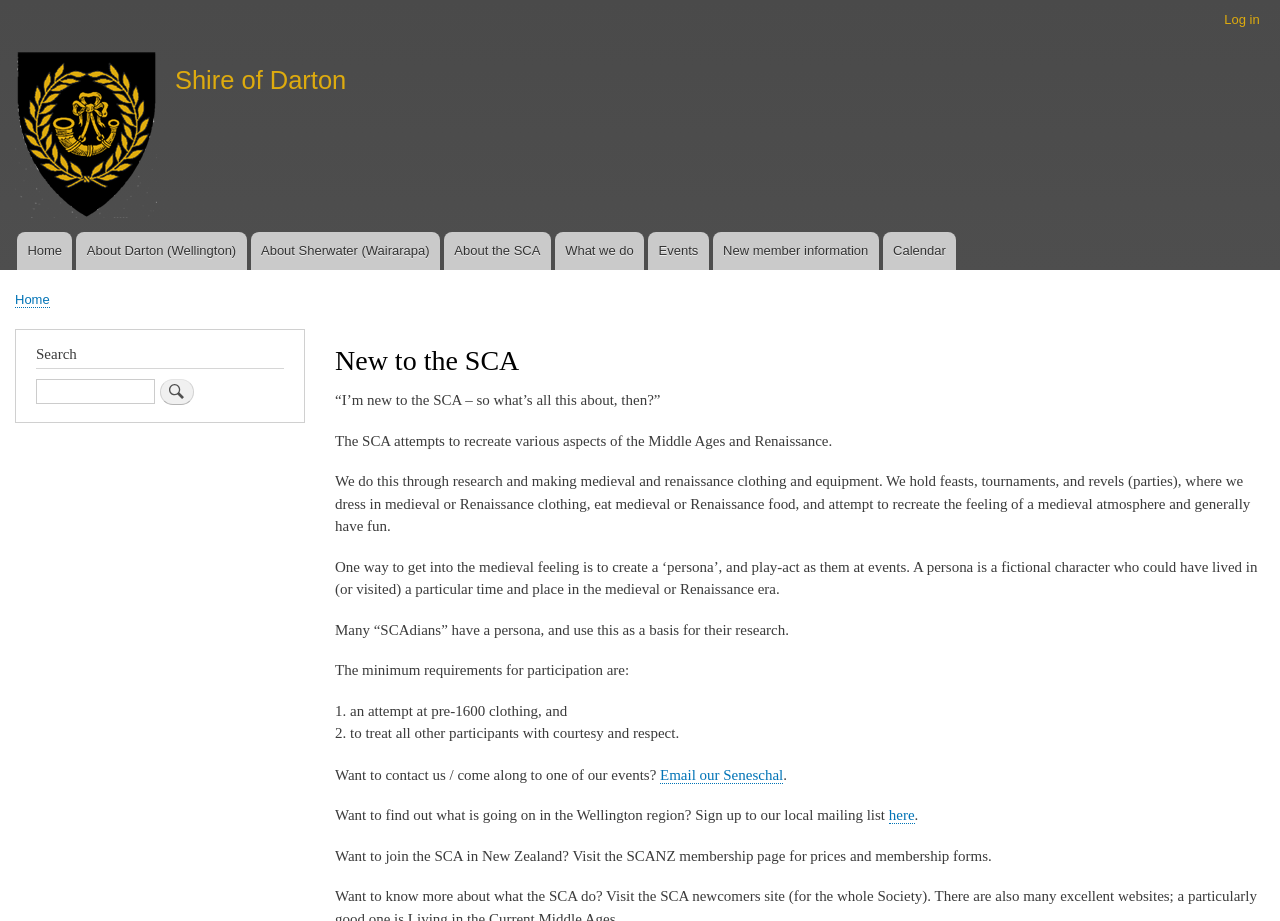Please predict the bounding box coordinates of the element's region where a click is necessary to complete the following instruction: "Click on the 'Home' link". The coordinates should be represented by four float numbers between 0 and 1, i.e., [left, top, right, bottom].

[0.012, 0.055, 0.123, 0.243]